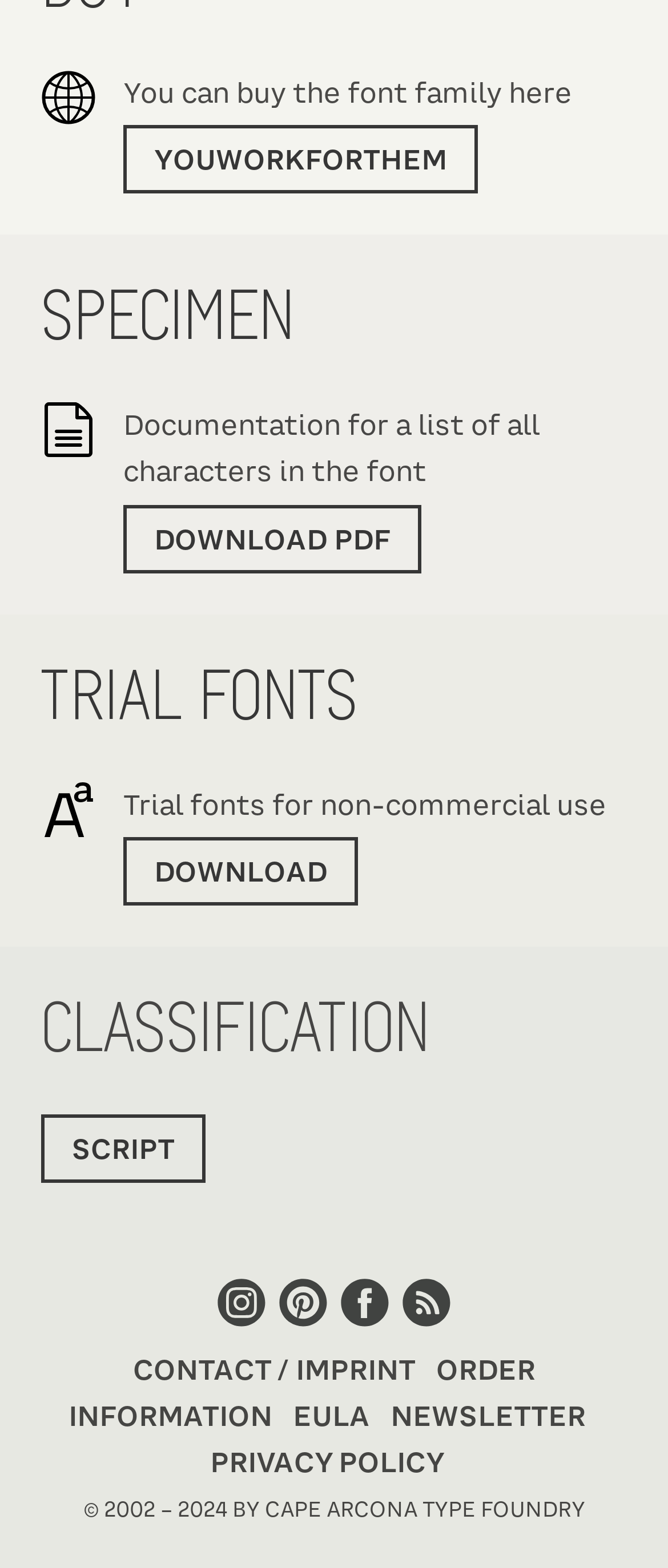Please reply to the following question using a single word or phrase: 
What is the classification of the font?

Script